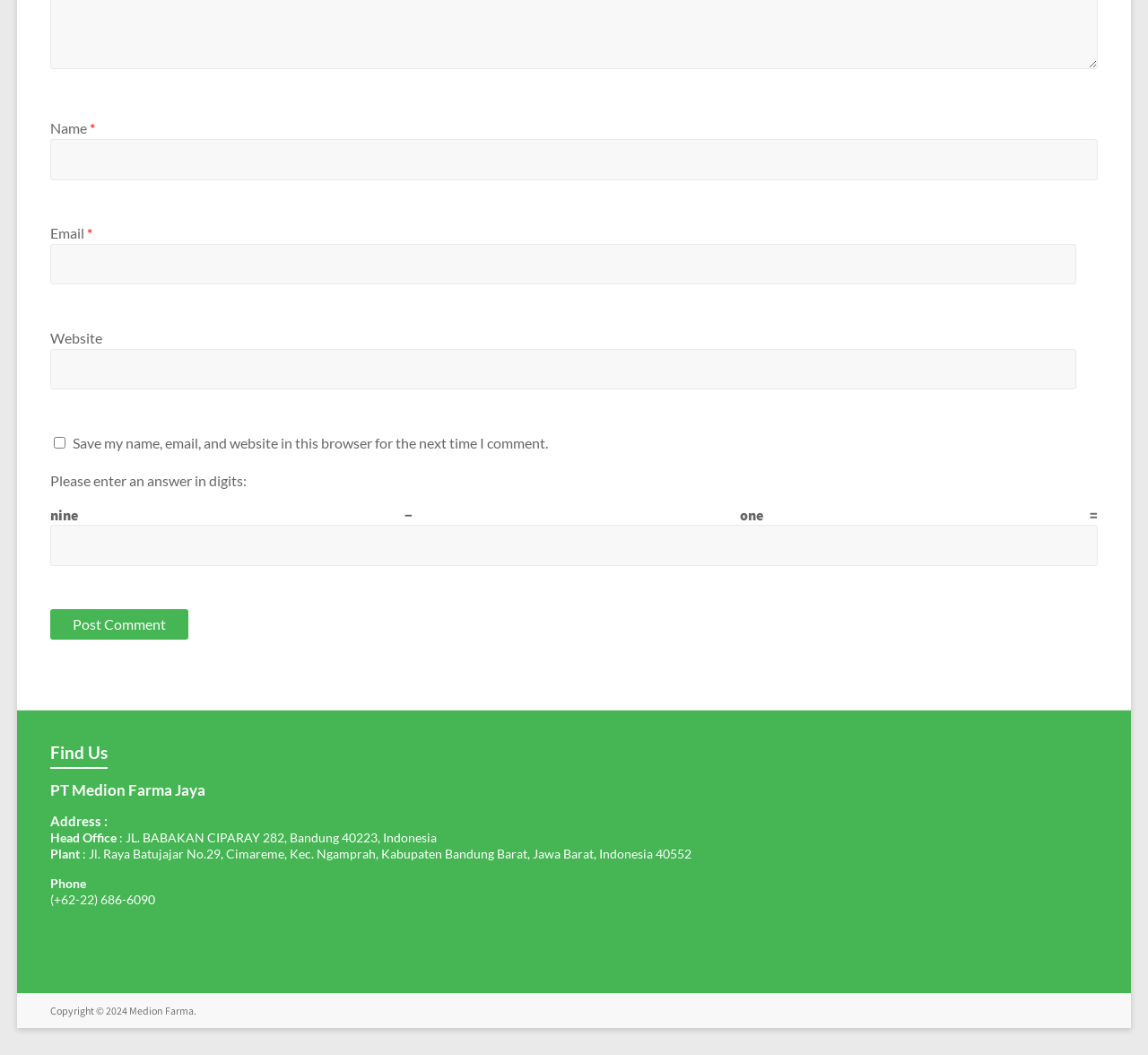What is the purpose of the checkbox?
Provide an in-depth answer to the question, covering all aspects.

The checkbox is labeled 'Save my name, email, and website in this browser for the next time I comment.' This suggests that its purpose is to save the user's comment information for future use.